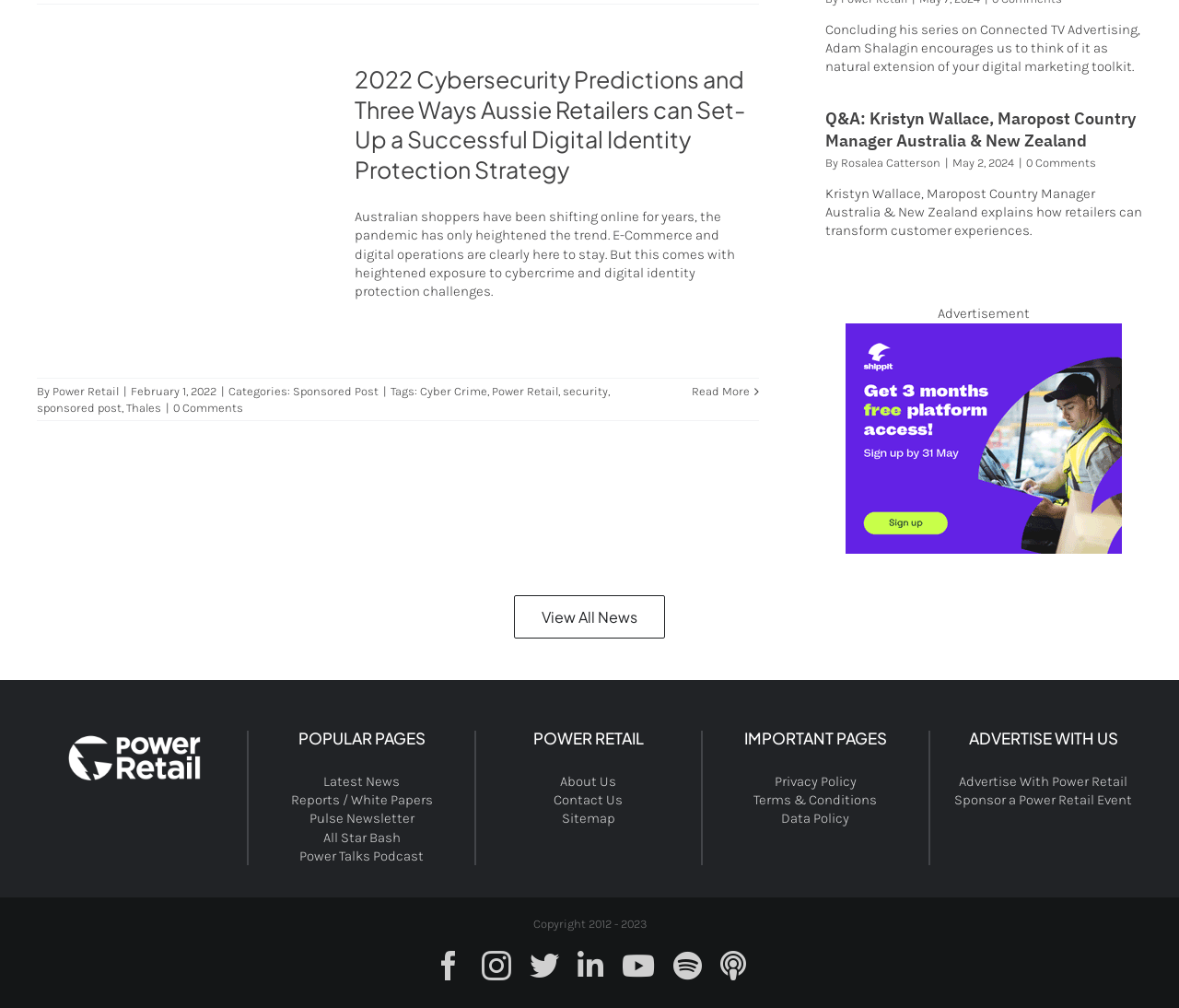Who is the country manager of Maropost in Australia and New Zealand? Observe the screenshot and provide a one-word or short phrase answer.

Kristyn Wallace